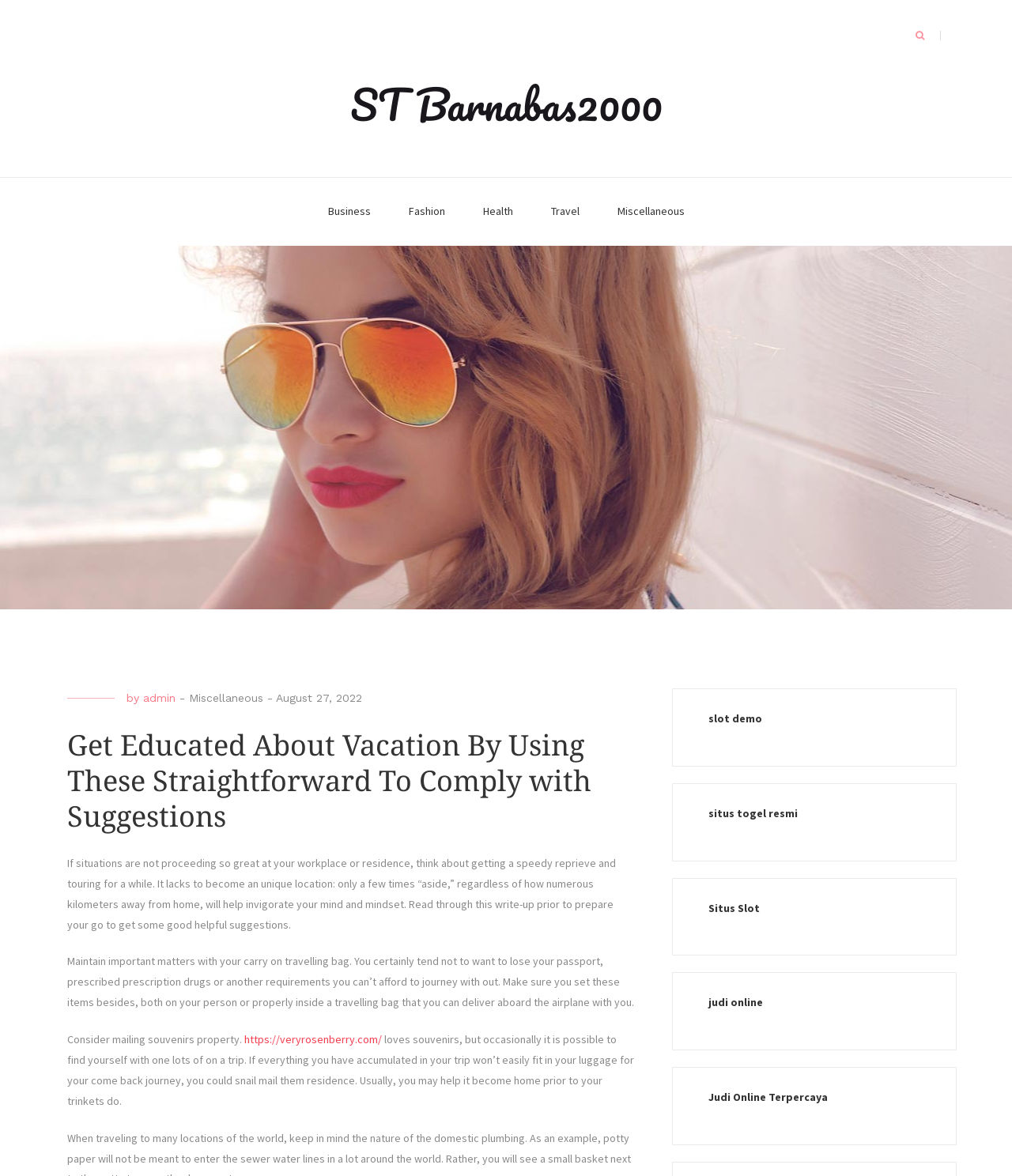Use a single word or phrase to answer the question:
What should be kept in a carry-on bag?

Important items